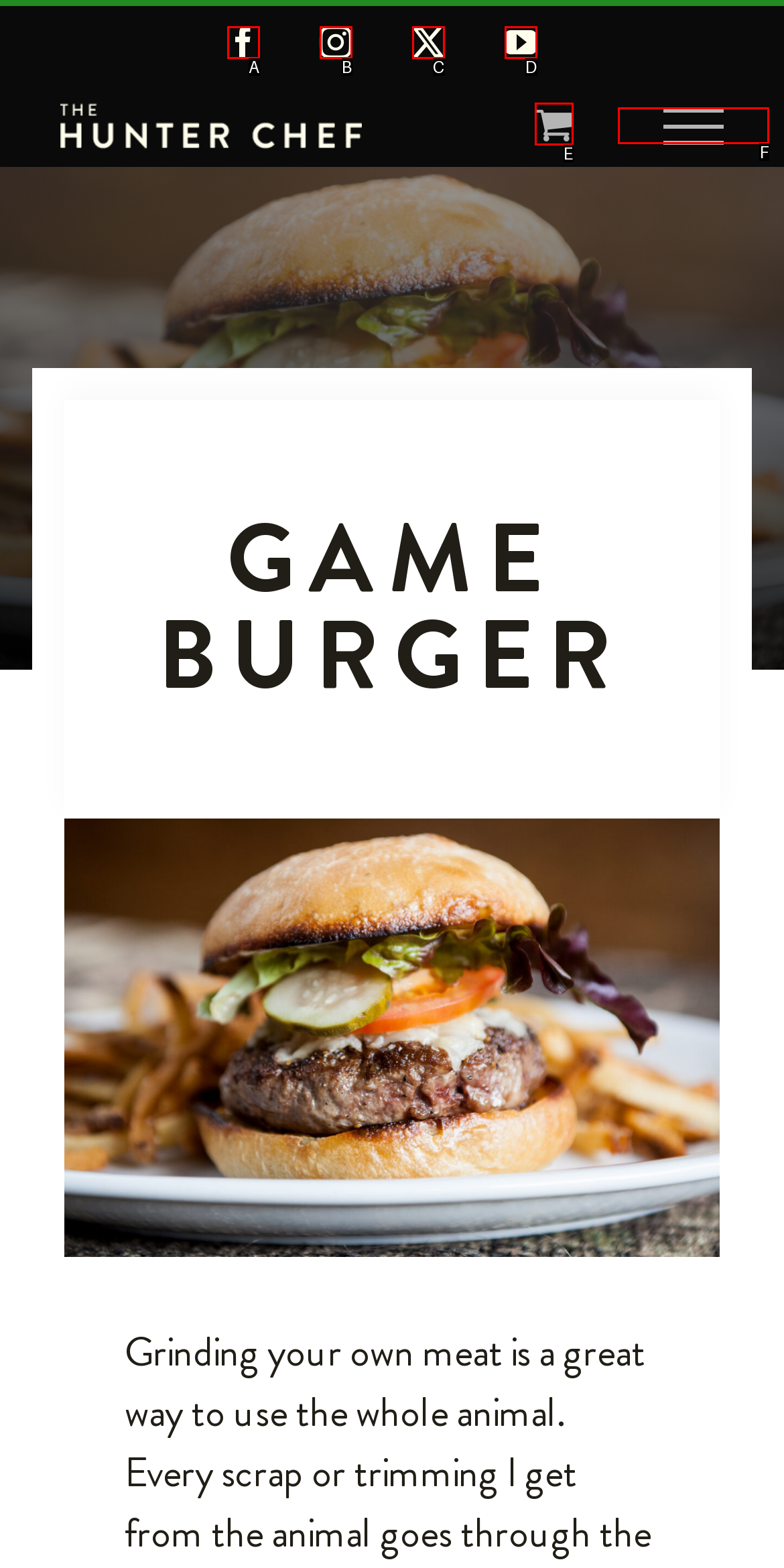Select the option that matches the description: aria-label="Toggle Menu". Answer with the letter of the correct option directly.

F